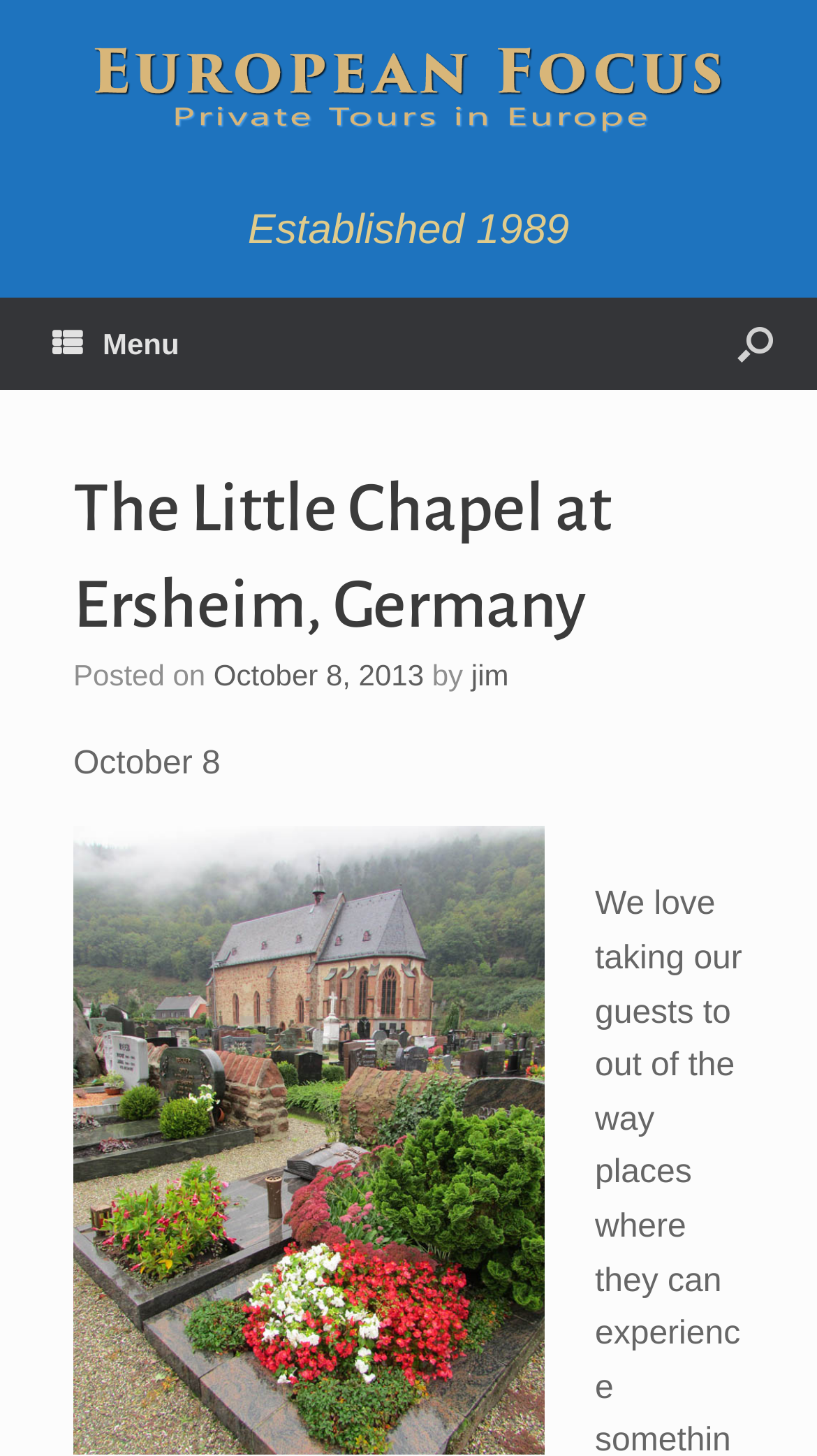Please provide the main heading of the webpage content.

The Little Chapel at Ersheim, Germany